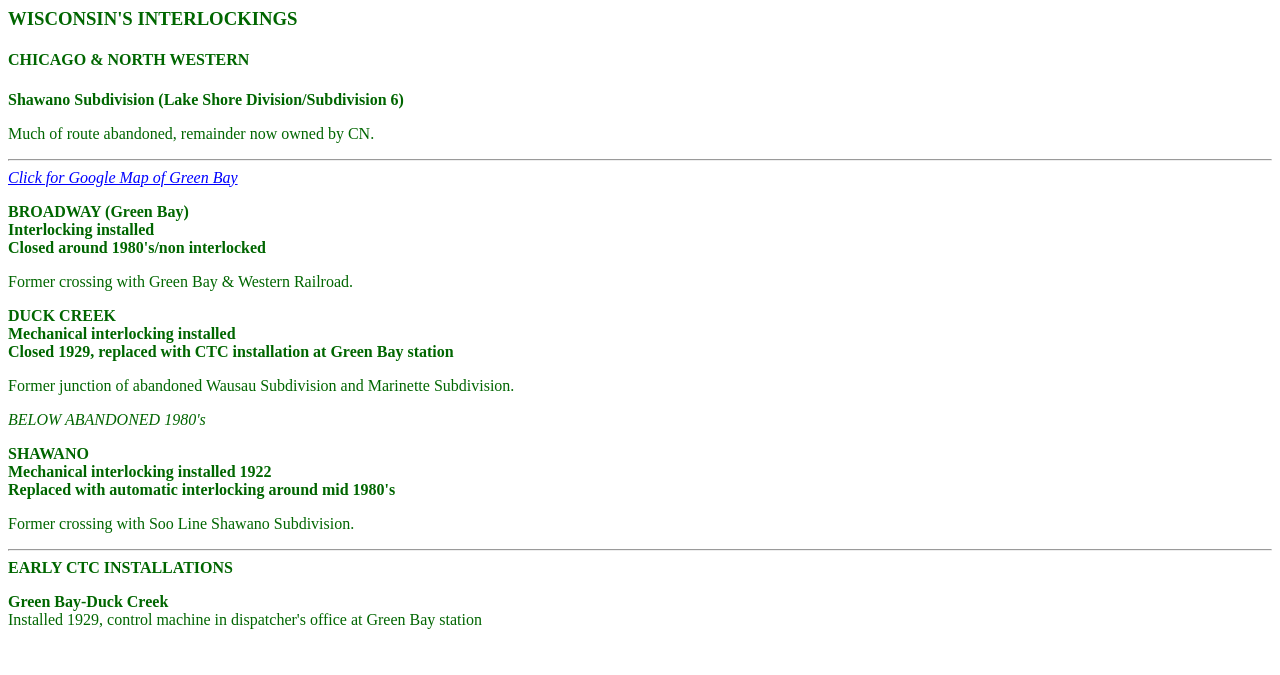Please answer the following question using a single word or phrase: 
What is the name of the railroad that crossed with Green Bay & Western Railroad?

Chicago & North Western